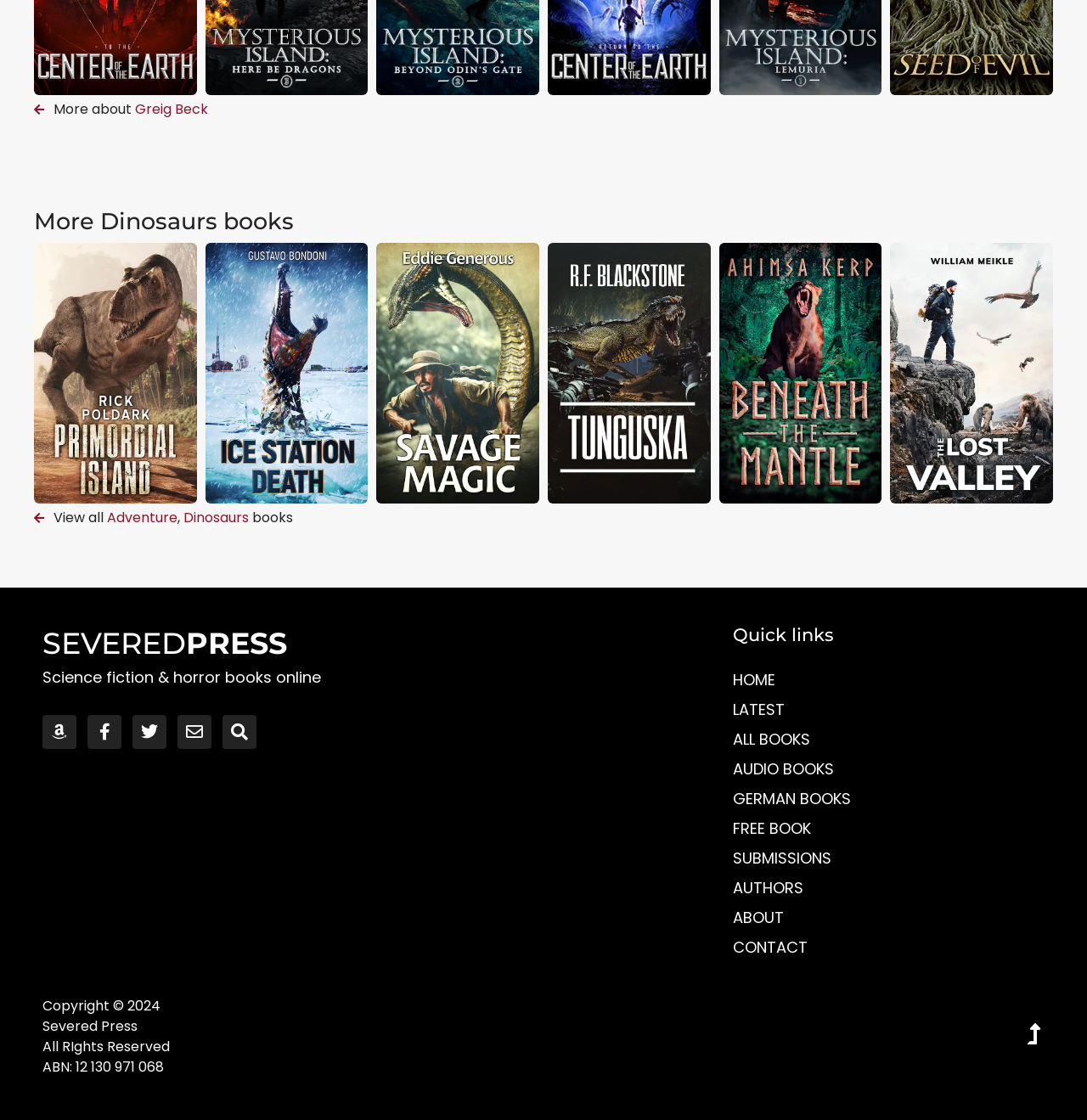How many social media links are there?
Look at the screenshot and respond with one word or a short phrase.

4